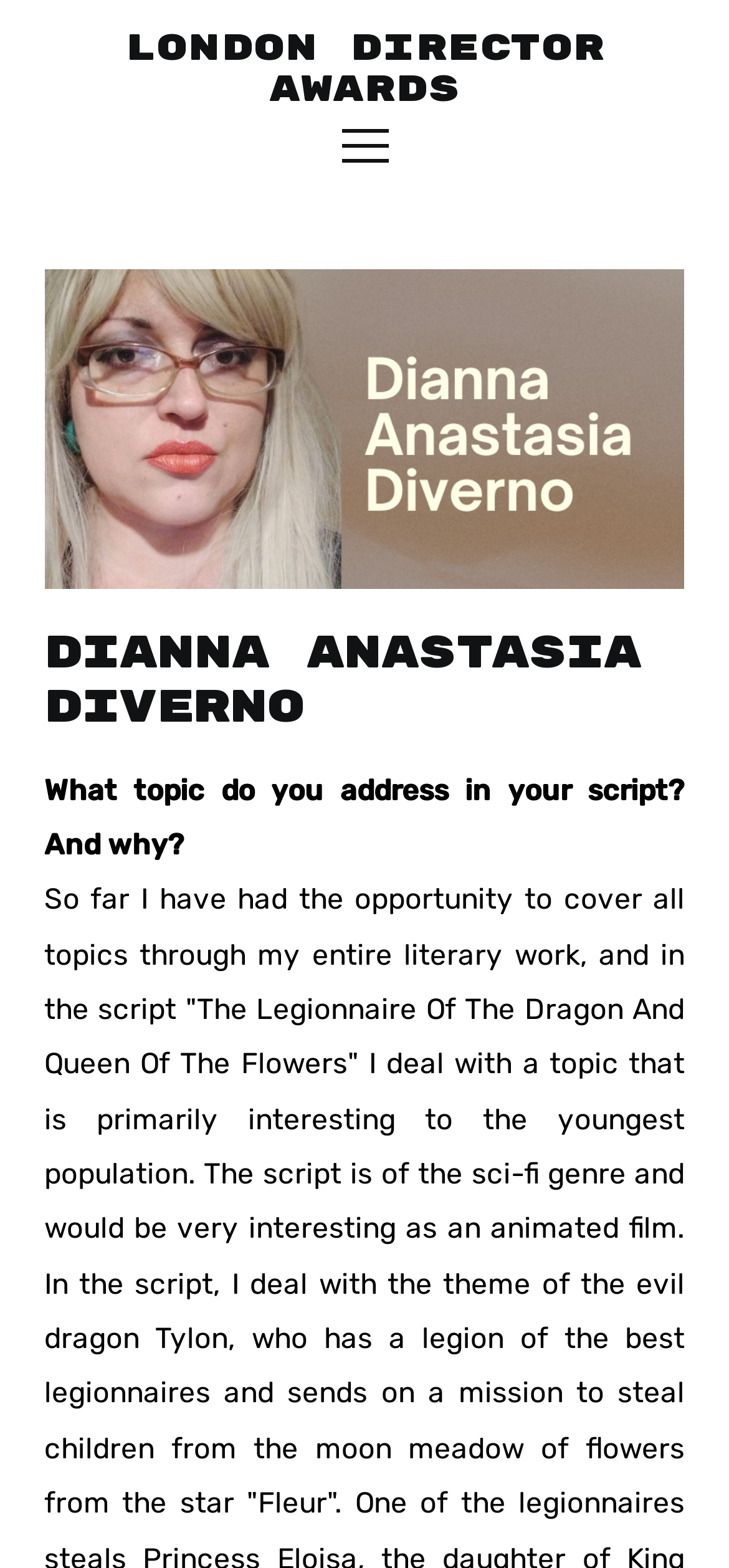What is the name of the person mentioned on this webpage?
Examine the image and give a concise answer in one word or a short phrase.

Dianna Anastasia Diverno